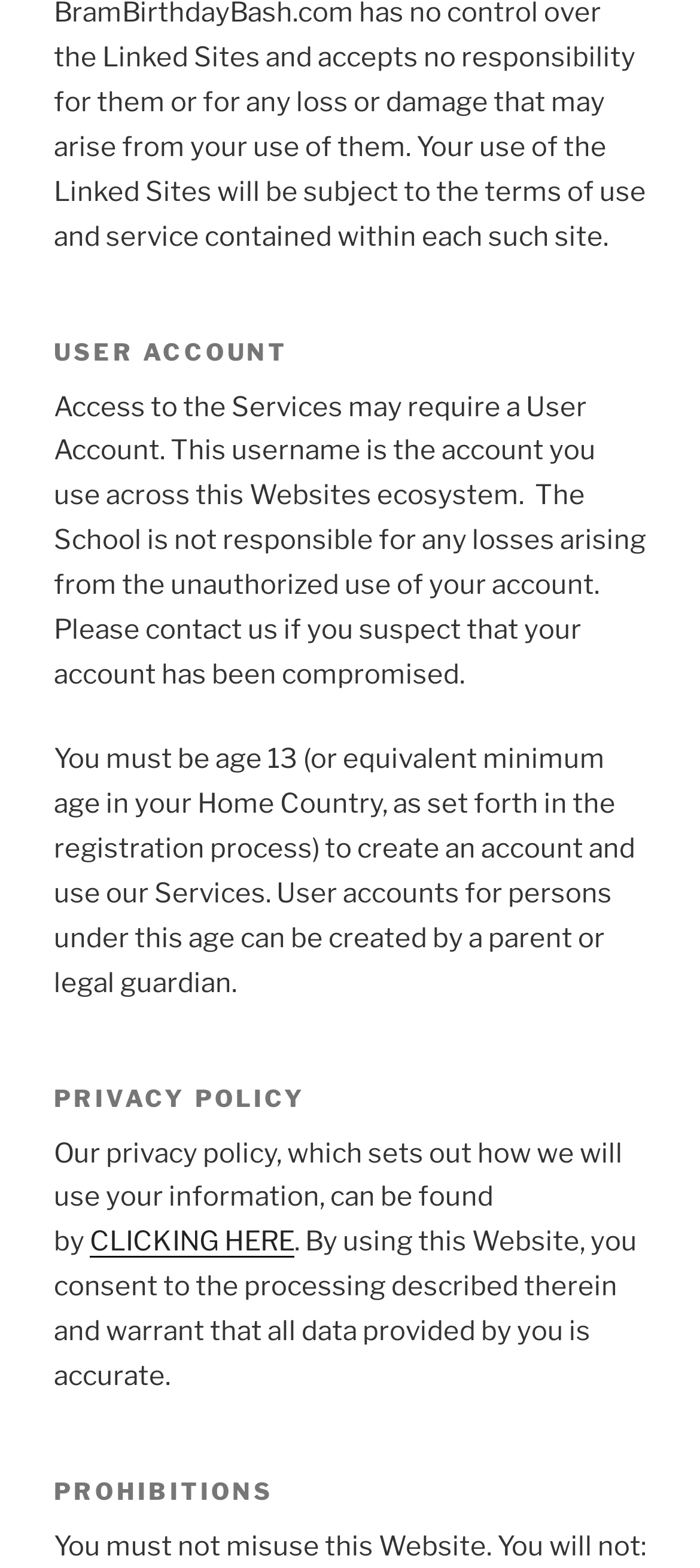What happens if your account is compromised?
Answer the question with a detailed explanation, including all necessary information.

The webpage states that 'Please contact us if you suspect that your account has been compromised.' This suggests that if a user's account is compromised, they should reach out to the website's support team for assistance.